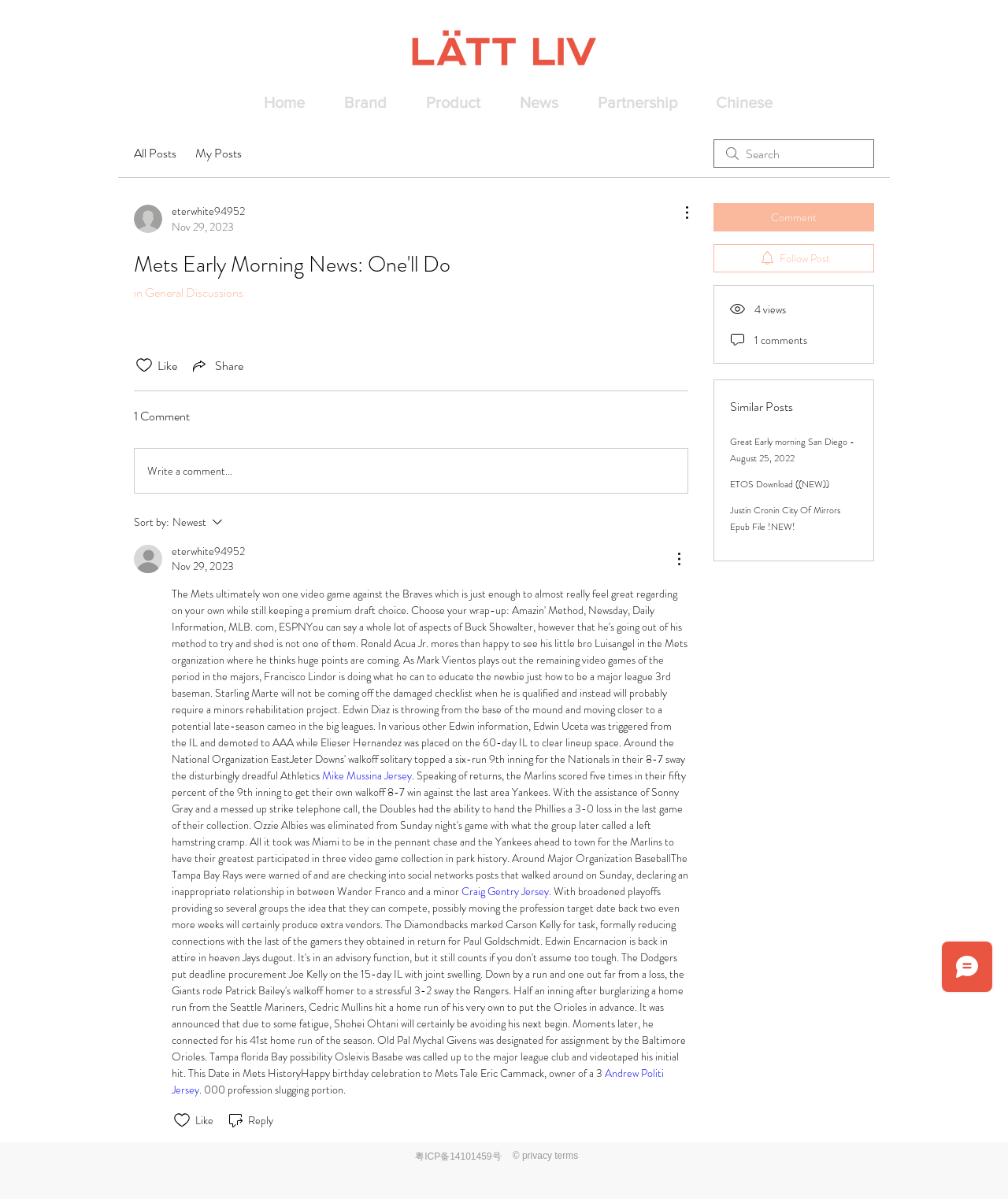Determine the bounding box coordinates of the element that should be clicked to execute the following command: "Write a comment".

[0.134, 0.374, 0.682, 0.411]